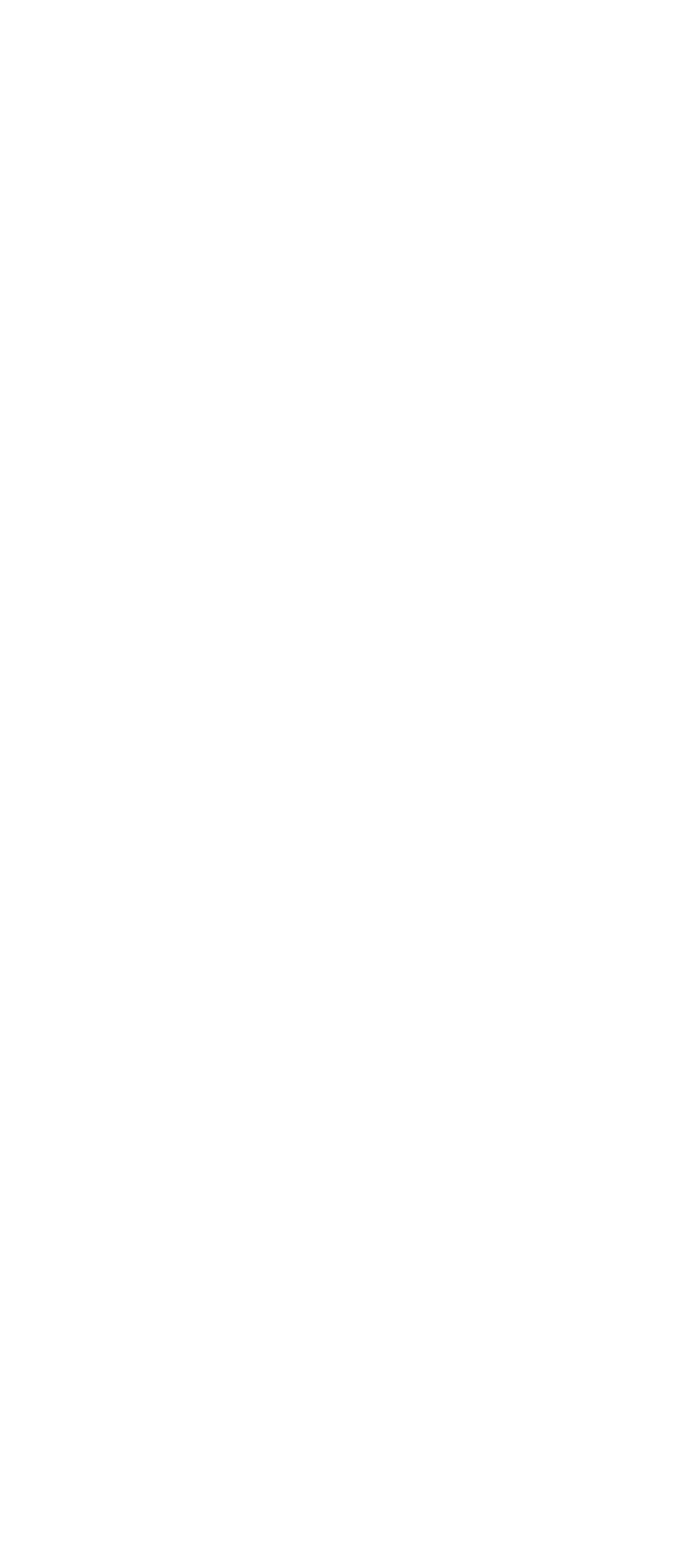What is the date of this post?
Carefully examine the image and provide a detailed answer to the question.

I found the StaticText element 'June 30th, 2010.' which indicates the date of this post.